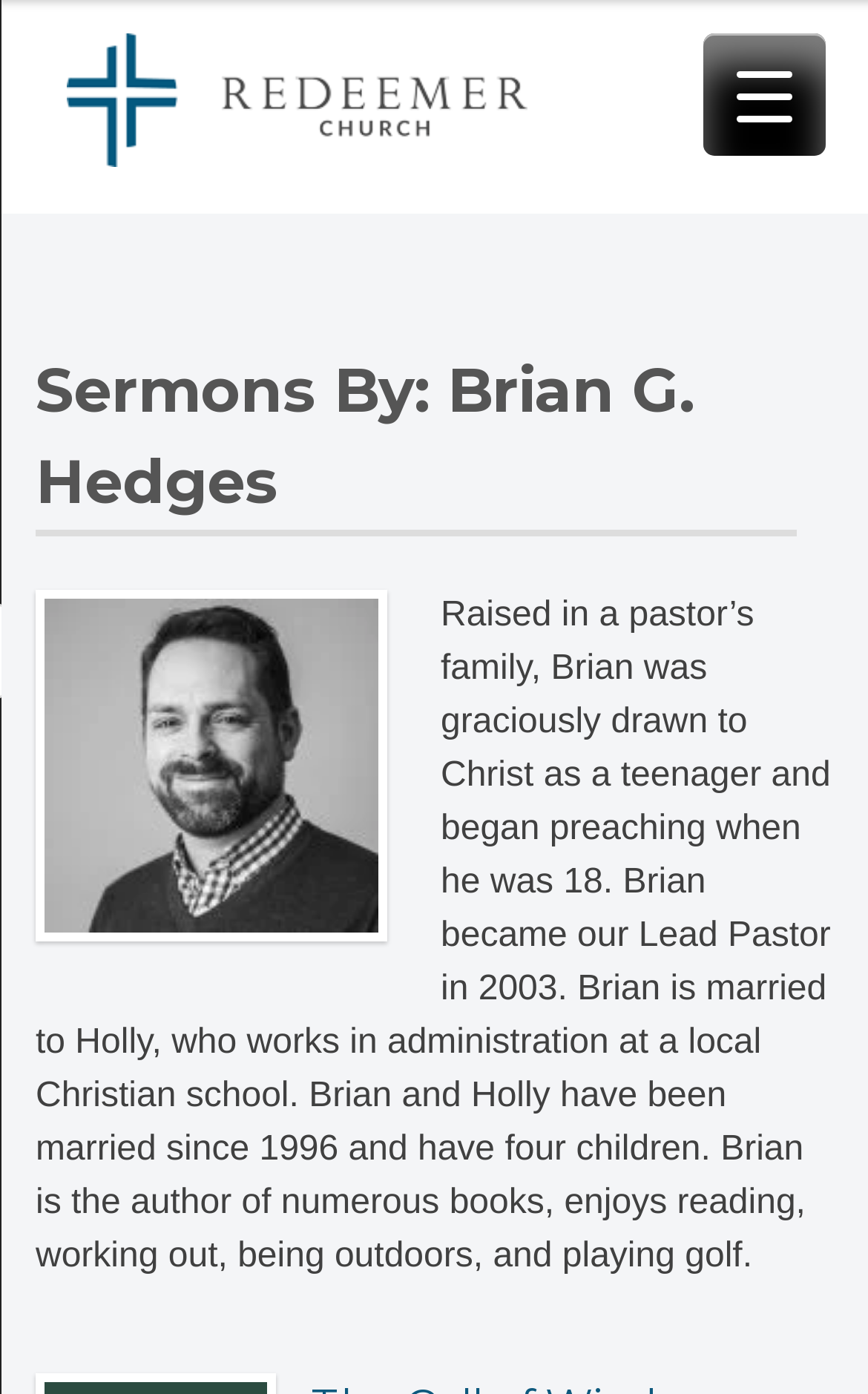Given the description alt="Redeemer Church", predict the bounding box coordinates of the UI element. Ensure the coordinates are in the format (top-left x, top-left y, bottom-right x, bottom-right y) and all values are between 0 and 1.

[0.077, 0.024, 0.628, 0.129]